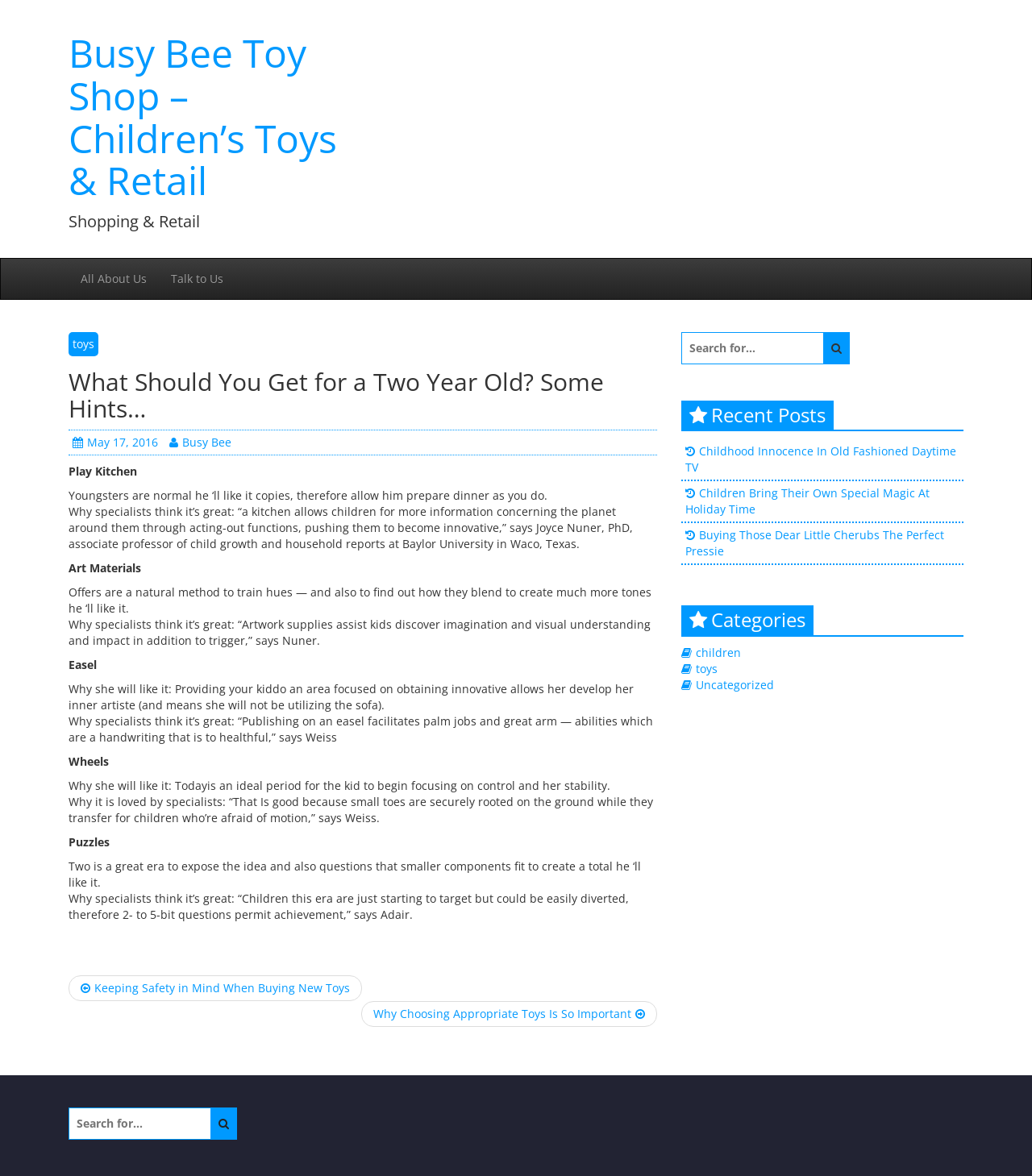Deliver a detailed narrative of the webpage's visual and textual elements.

This webpage is about a toy shop, Busy Bee Toy Shop, which specializes in children's toys and retail. At the top of the page, there is a navigation menu with links to "All About Us" and "Talk to Us". Below this, there is a main content area that takes up most of the page.

The main content area is divided into two sections. On the left side, there is an article with a heading "What Should You Get for a Two Year Old? Some Hints…". This article discusses various toy options suitable for two-year-olds, including play kitchens, art materials, easels, wheels, and puzzles. Each toy option is accompanied by a brief description and a quote from an expert explaining why it's a good choice.

On the right side of the page, there is a complementary section that contains a search bar, a list of recent posts, and a list of categories. The search bar allows users to search for specific topics or keywords. The recent posts section lists three article titles with links to each article. The categories section lists three categories: children, toys, and uncategorized.

At the very bottom of the page, there is a content information section that contains another search bar. This search bar is similar to the one on the right side of the page.

Overall, the webpage is well-organized and easy to navigate, with a clear focus on providing information and resources for parents and caregivers looking for suitable toys for two-year-olds.